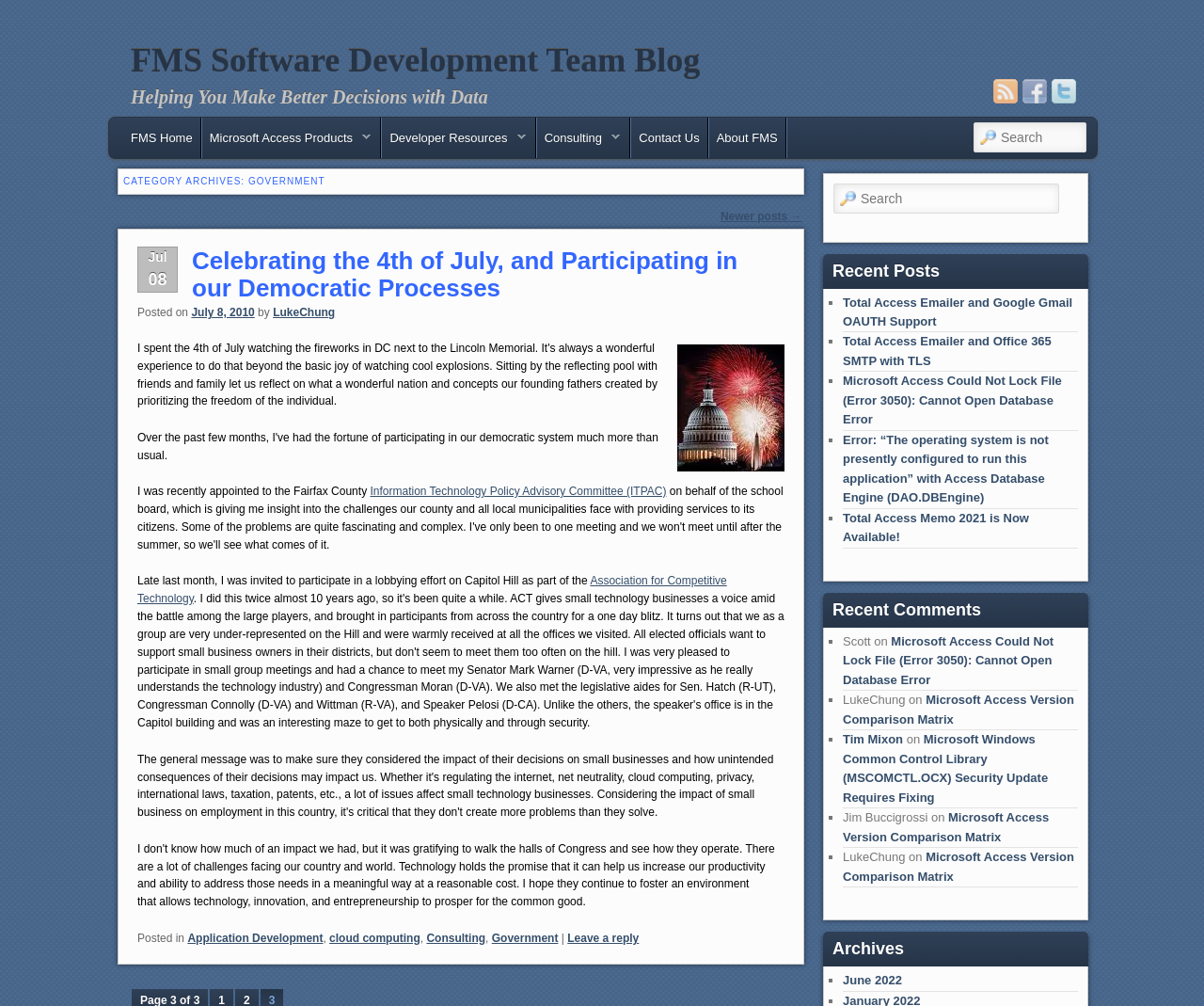What are the recent posts listed on the webpage?
From the screenshot, provide a brief answer in one word or phrase.

Total Access Emailer and Google Gmail OAUTH Support, etc.